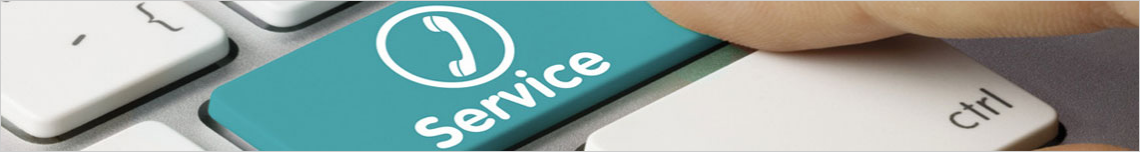What is the user about to do in the image?
Using the visual information, respond with a single word or phrase.

Press the 'Service' key